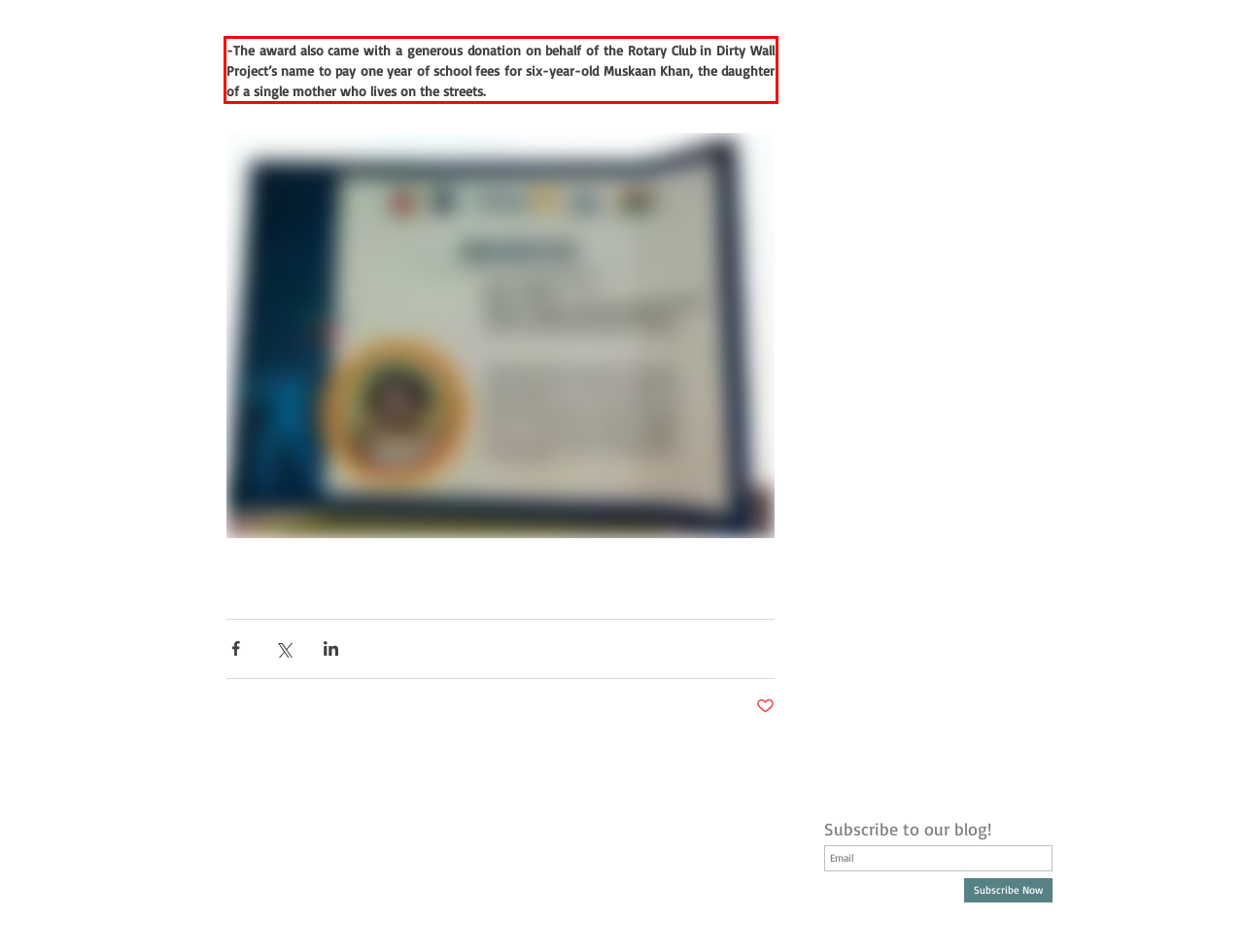Identify the text within the red bounding box on the webpage screenshot and generate the extracted text content.

-The award also came with a generous donation on behalf of the Rotary Club in Dirty Wall Project’s name to pay one year of school fees for six-year-old Muskaan Khan, the daughter of a single mother who lives on the streets.